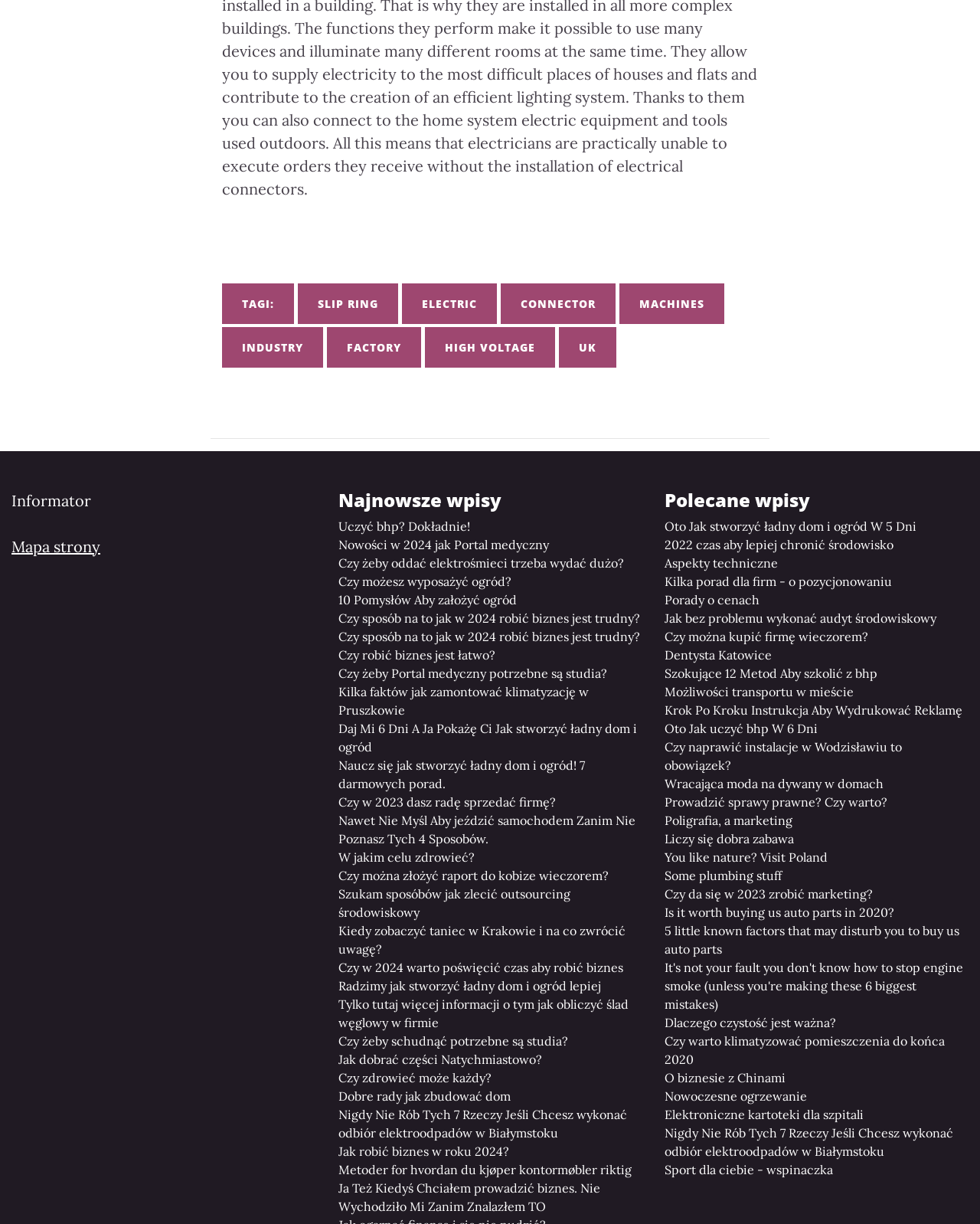Locate the bounding box coordinates of the segment that needs to be clicked to meet this instruction: "Click on the 'Daj Mi 6 Dni A Ja Pokażę Ci Jak stworzyć ładny dom i ogród' link".

[0.345, 0.588, 0.655, 0.618]